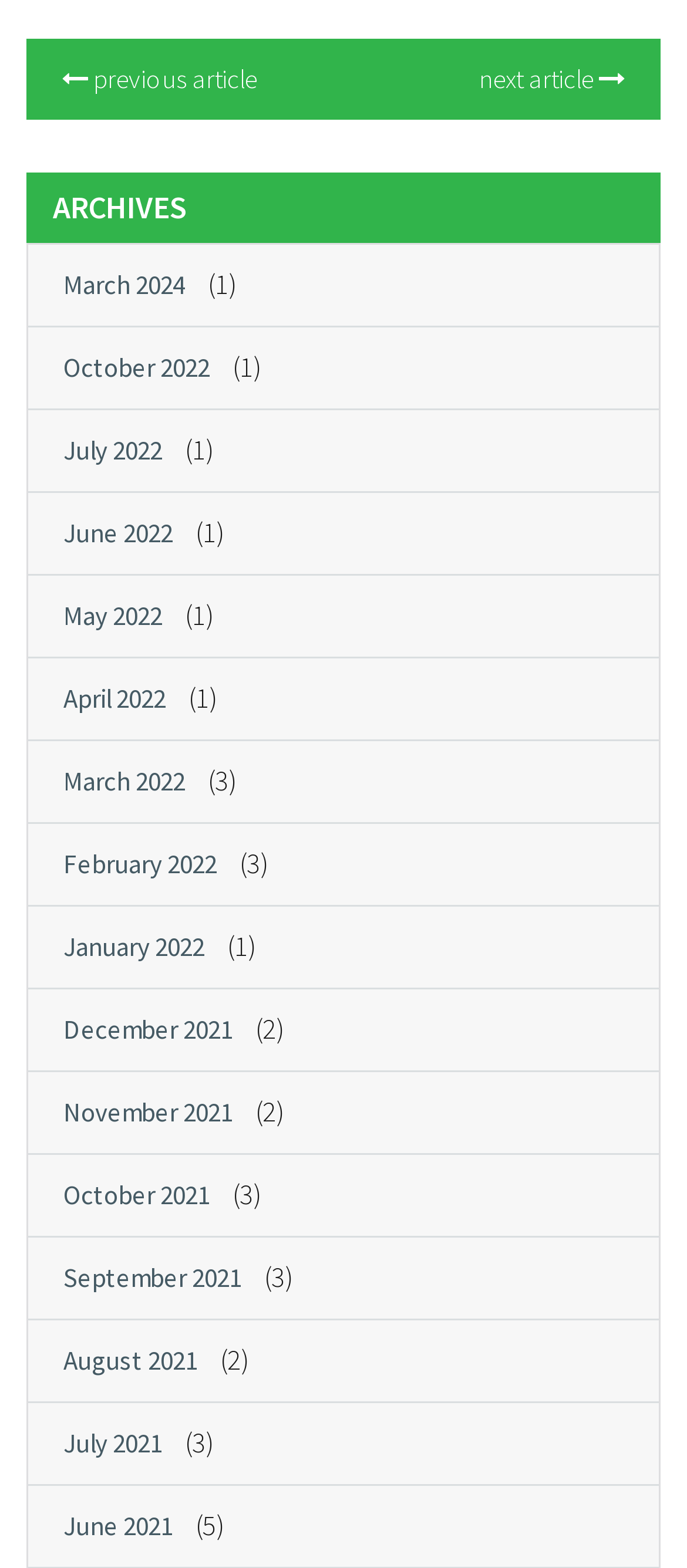Please examine the image and answer the question with a detailed explanation:
How are the links with dates organized?

The links with dates are organized in a chronological order, with the most recent dates appearing first and the oldest dates appearing last, allowing users to easily navigate through the archives in a sequential manner.